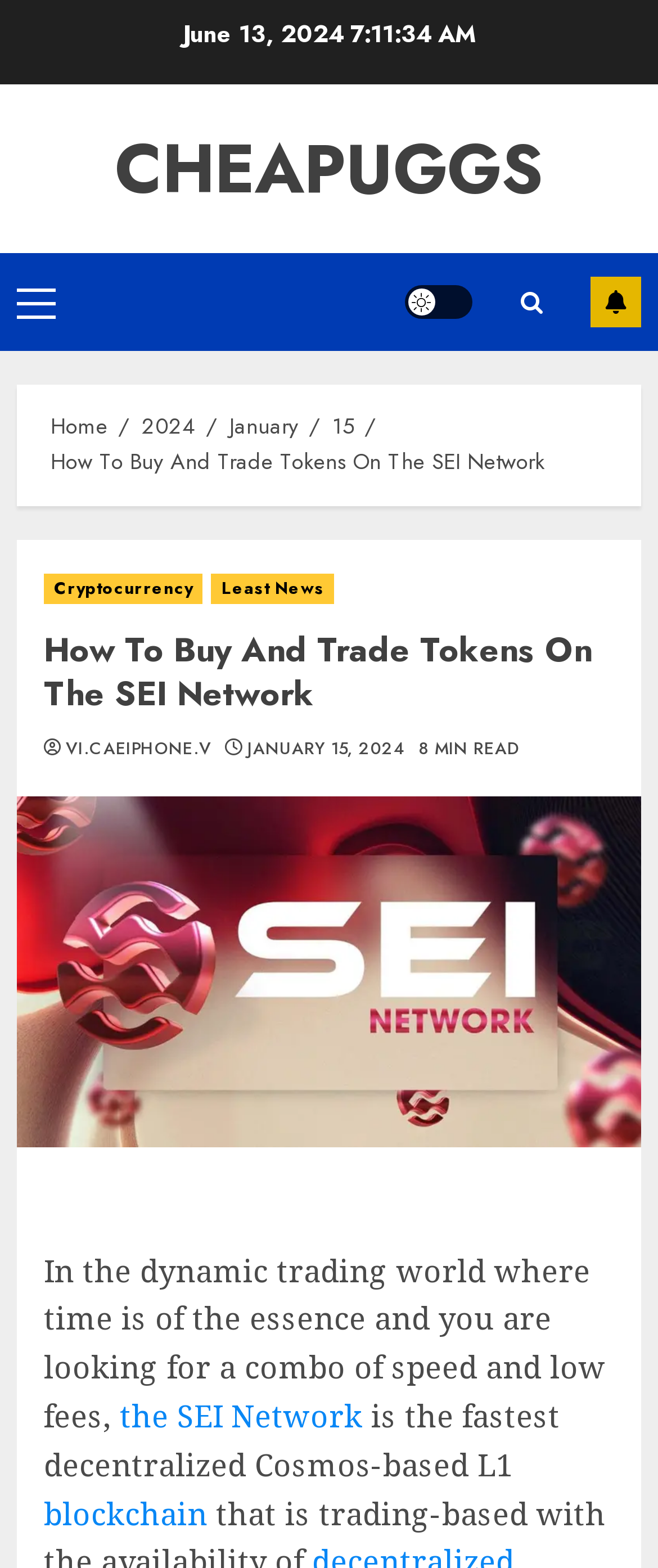Determine the bounding box coordinates for the clickable element to execute this instruction: "Learn about the SEI Network". Provide the coordinates as four float numbers between 0 and 1, i.e., [left, top, right, bottom].

[0.182, 0.89, 0.551, 0.916]